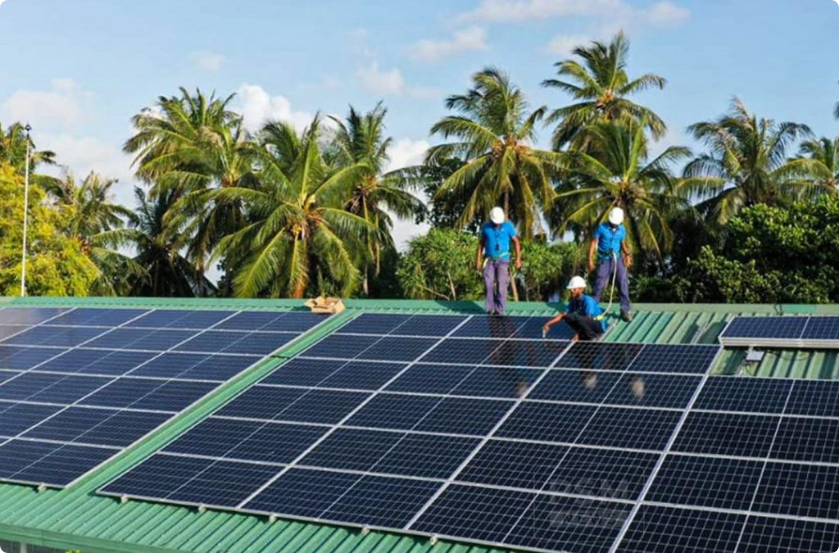Thoroughly describe the content and context of the image.

The image showcases workers installing solar panels on a rooftop, a key element of the Maldives' new ‘Magey Solar’ programme. Launched to promote sustainable energy, this initiative aims to empower homeowners to generate electricity from rooftop solar installations. The backdrop features lush palm trees under a bright sky, emphasizing the tropical environment of the Maldives. The workers, wearing safety helmets and blue shirts, are actively engaged in the installation process, highlighting the collaborative efforts towards reducing electricity costs and reliance on fossil fuels. This project is a significant step forward in the nation's commitment to renewable energy and combating climate change.